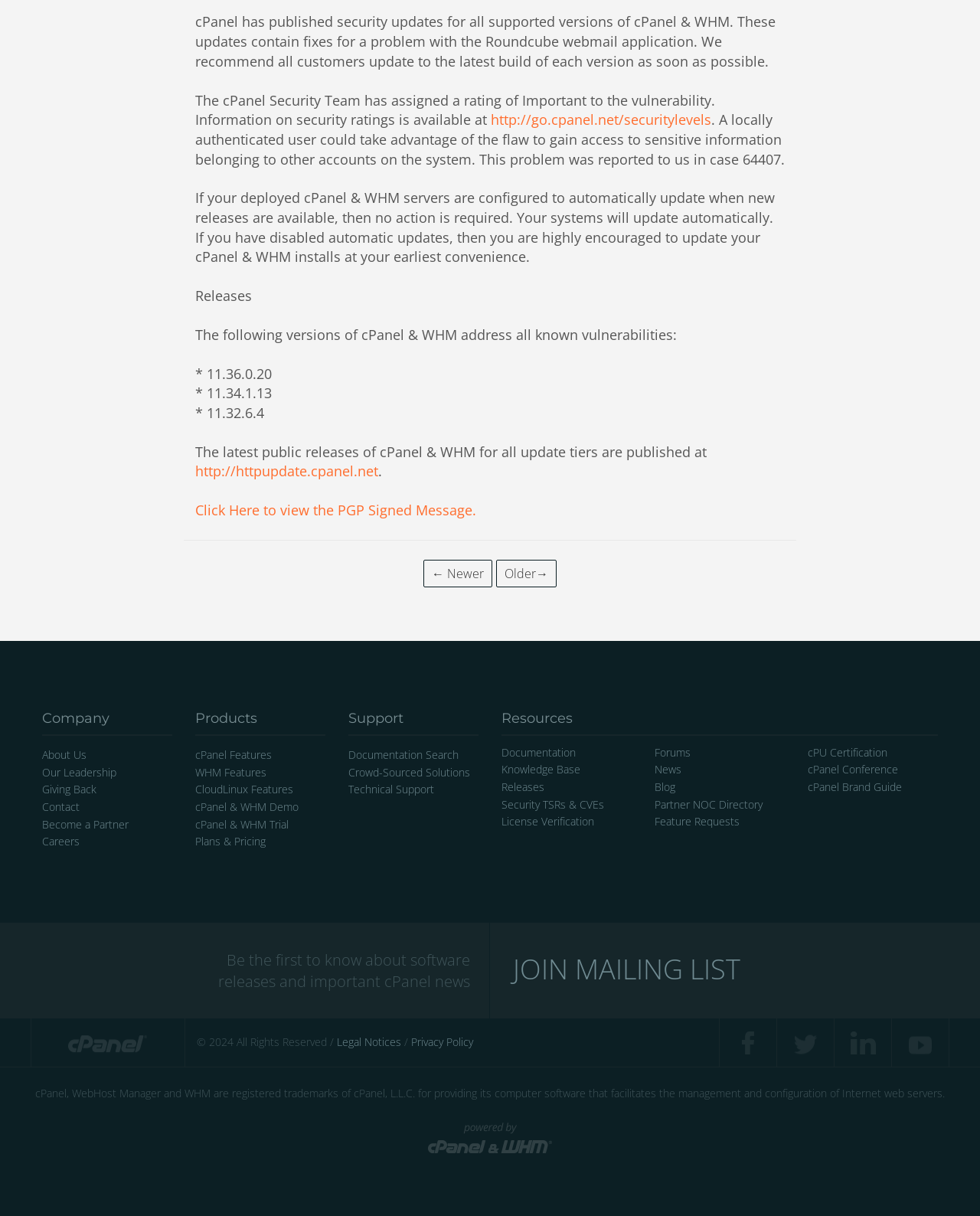Predict the bounding box of the UI element that fits this description: "Leaders".

None